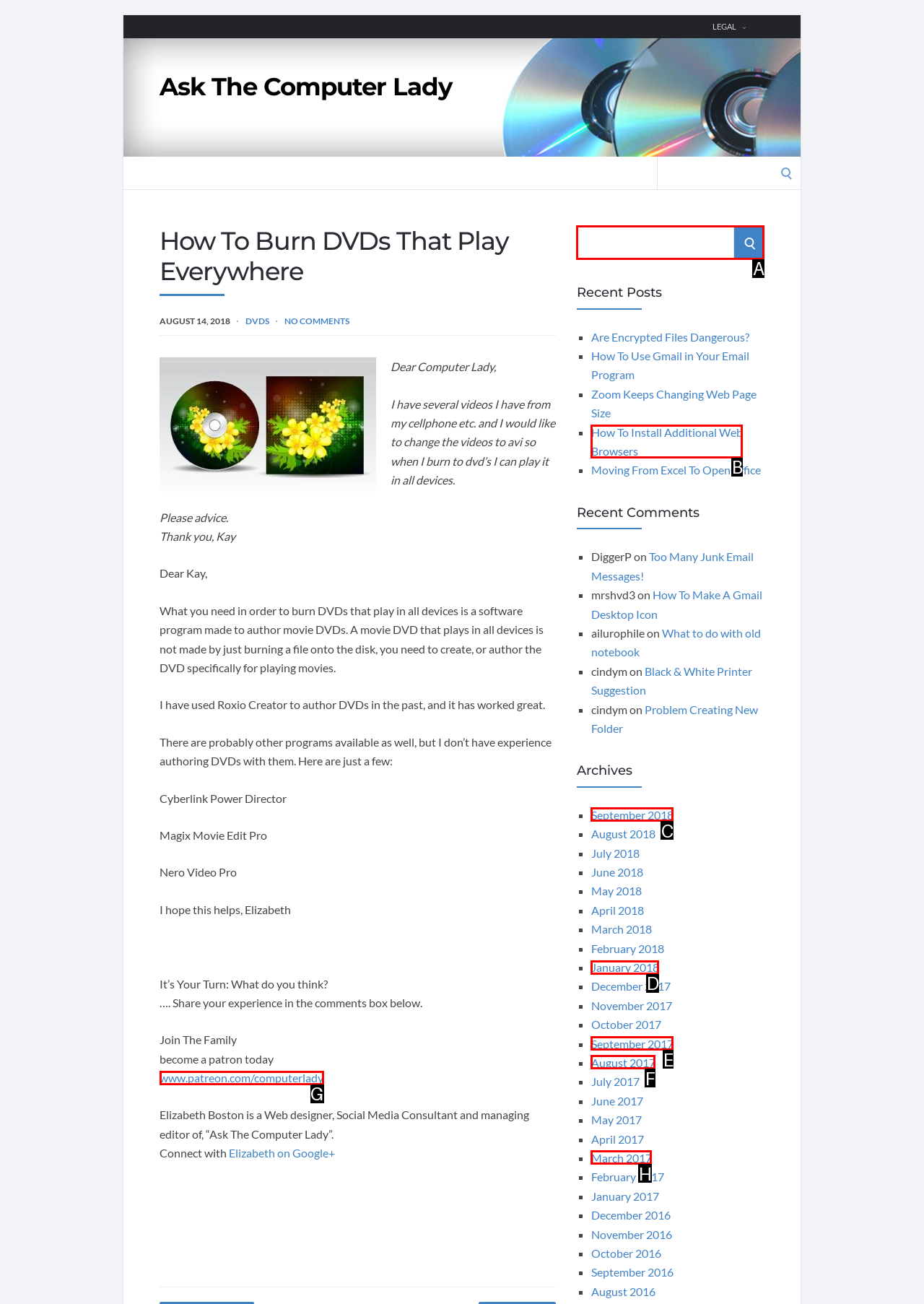Select the letter of the UI element you need to click on to fulfill this task: Search for something in the search box at the bottom. Write down the letter only.

A